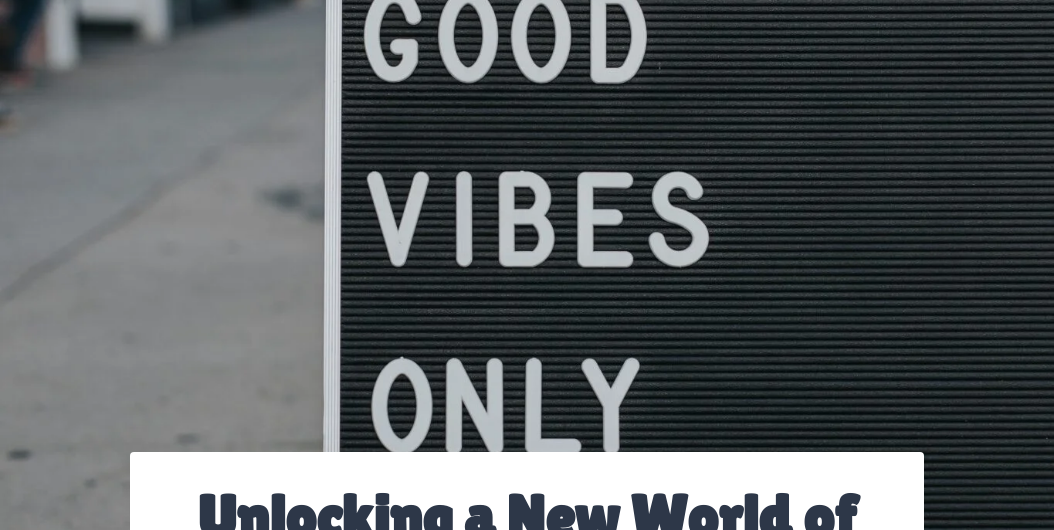What is the theme of the accompanying content?
Use the image to answer the question with a single word or phrase.

Baby Sign Language